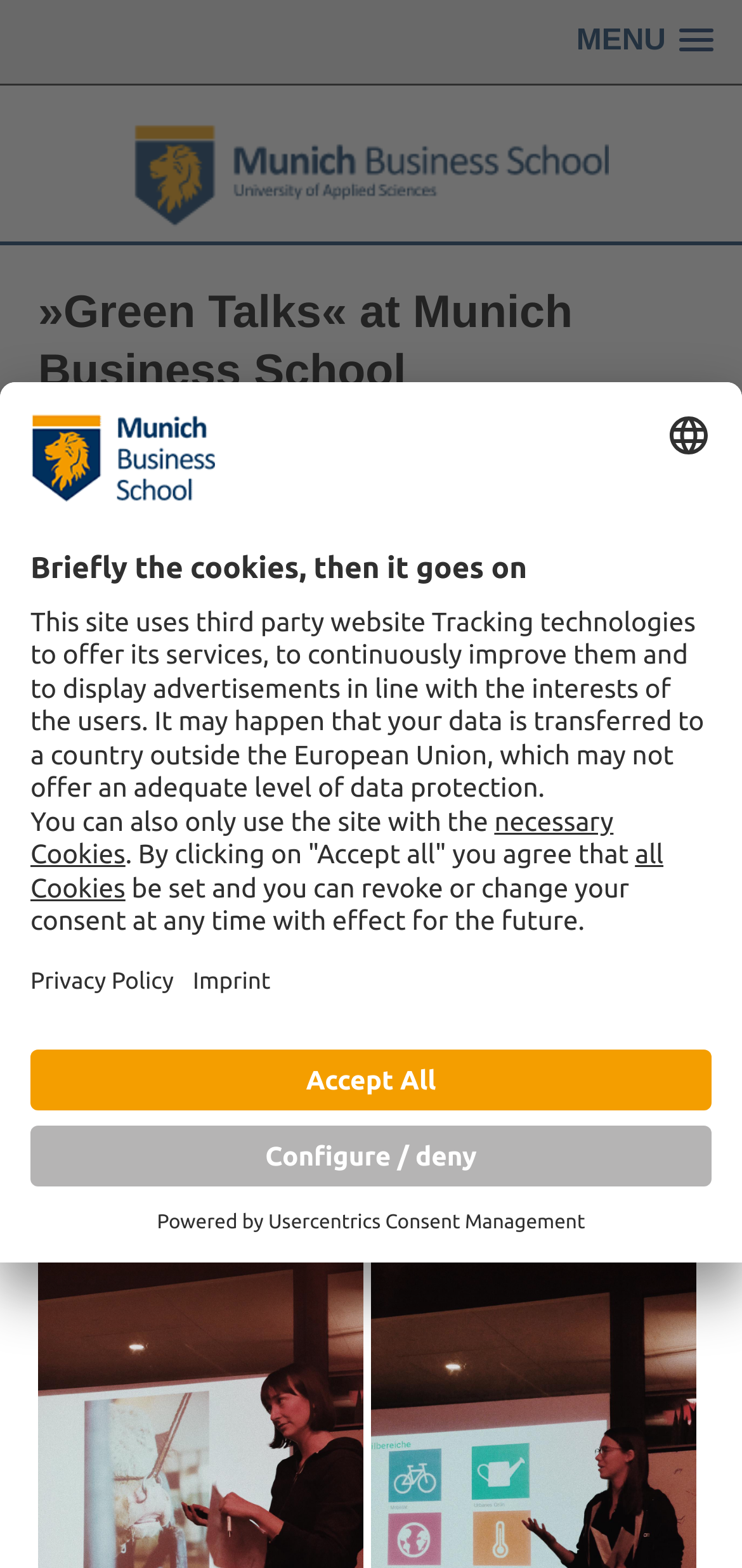Where did the event 'Green Talks' take place?
Use the image to give a comprehensive and detailed response to the question.

The event 'Green Talks' took place at the MBS Lounge, as mentioned in the article.